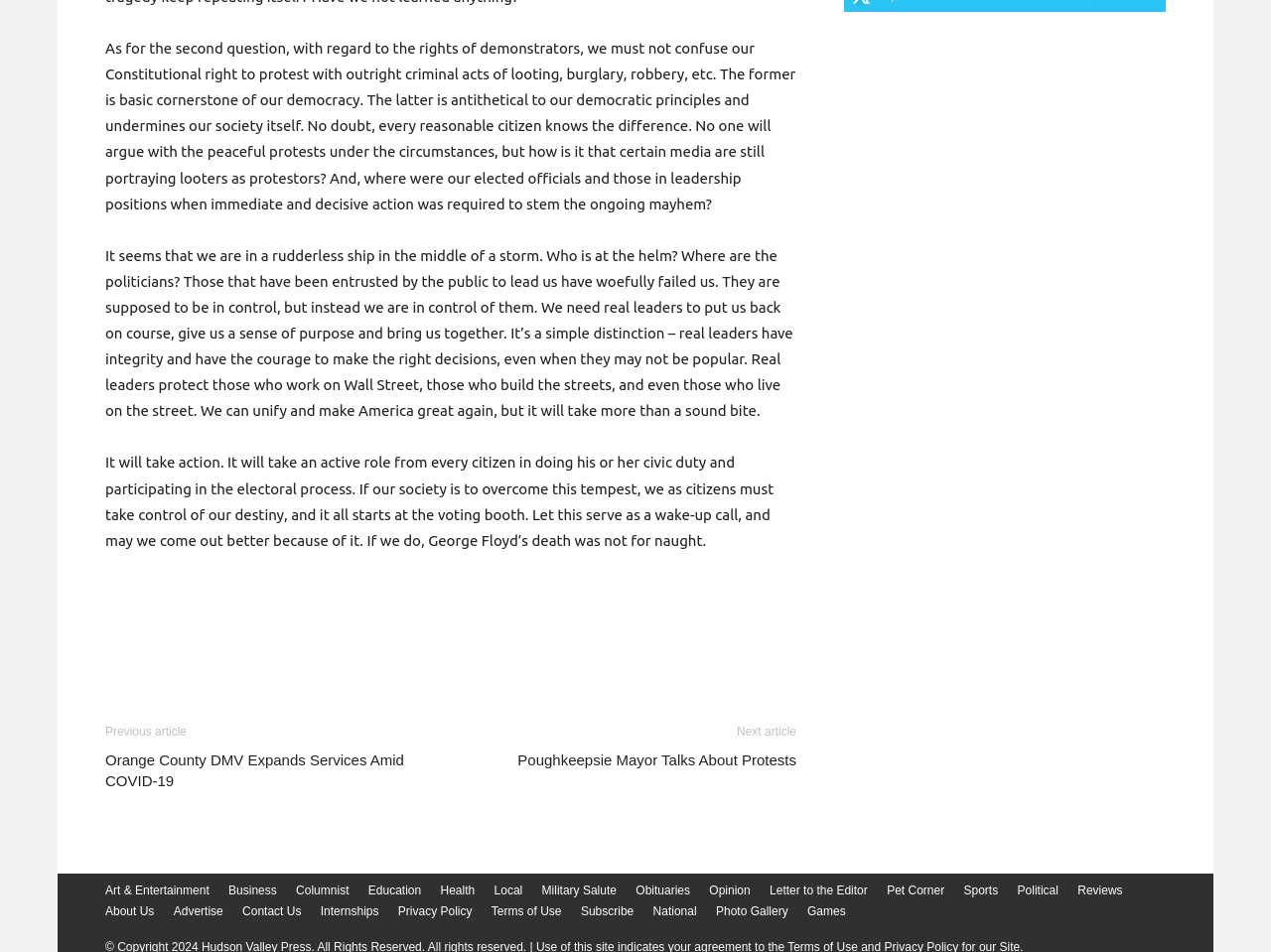Carefully examine the image and provide an in-depth answer to the question: How many links are in the footer section?

The footer section contains links to 'Previous article', 'Next article', 'Orange County DMV Expands Services Amid COVID-19', and 'Poughkeepsie Mayor Talks About Protests'.